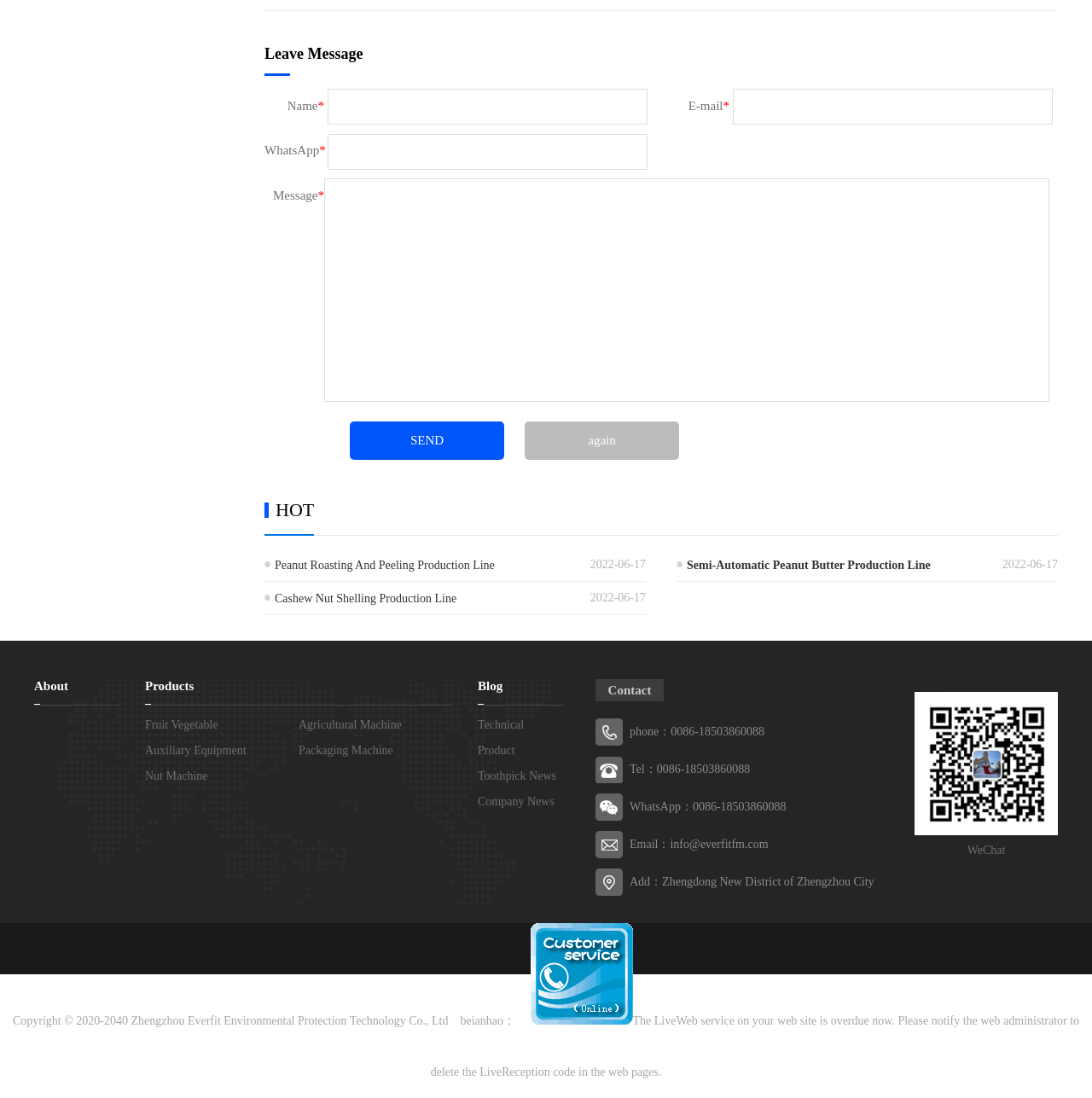Please find the bounding box coordinates of the clickable region needed to complete the following instruction: "Contact us through WhatsApp". The bounding box coordinates must consist of four float numbers between 0 and 1, i.e., [left, top, right, bottom].

[0.577, 0.729, 0.72, 0.74]